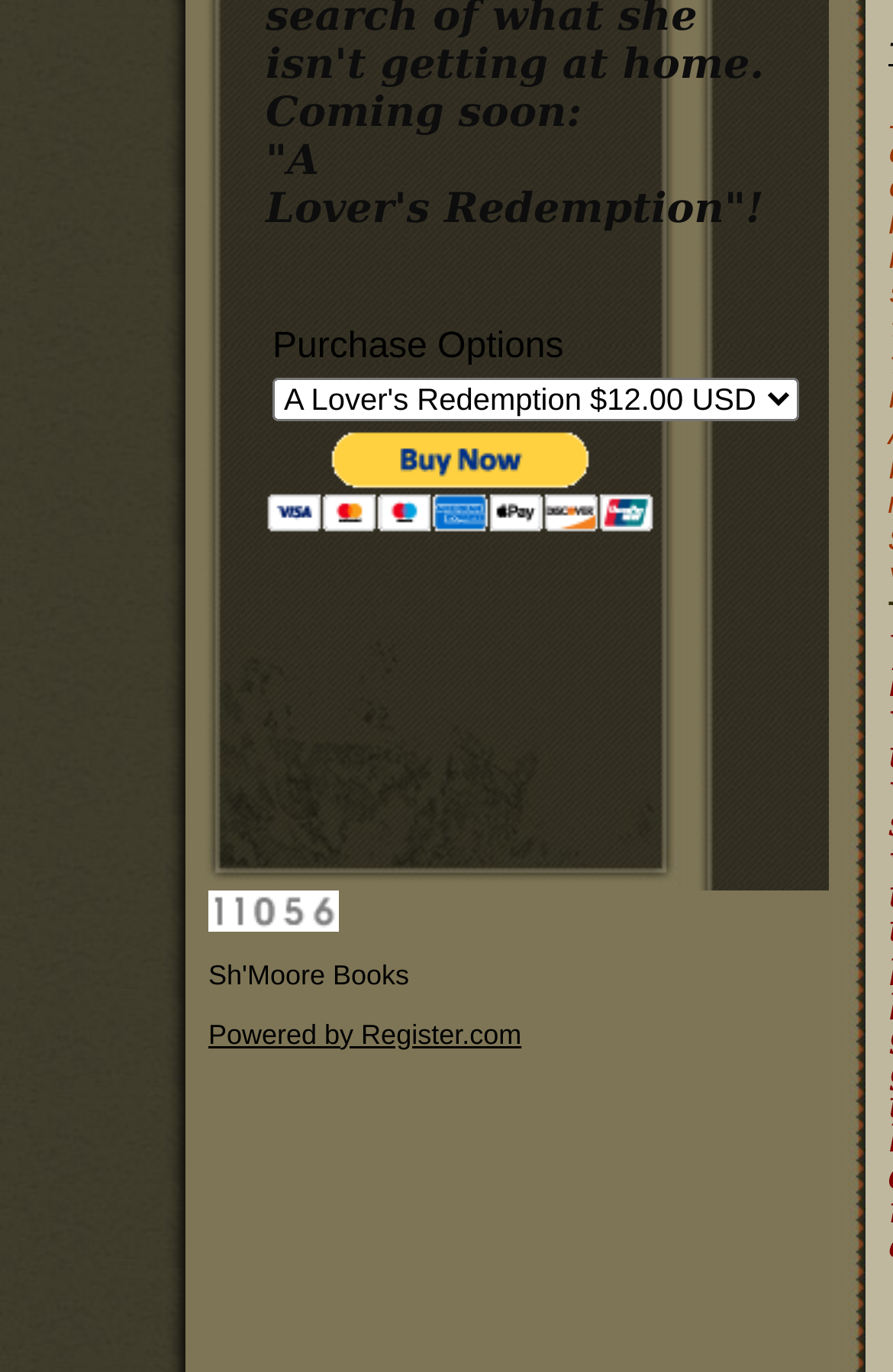Identify the bounding box for the UI element specified in this description: "Powered by Register.com". The coordinates must be four float numbers between 0 and 1, formatted as [left, top, right, bottom].

[0.233, 0.742, 0.584, 0.765]